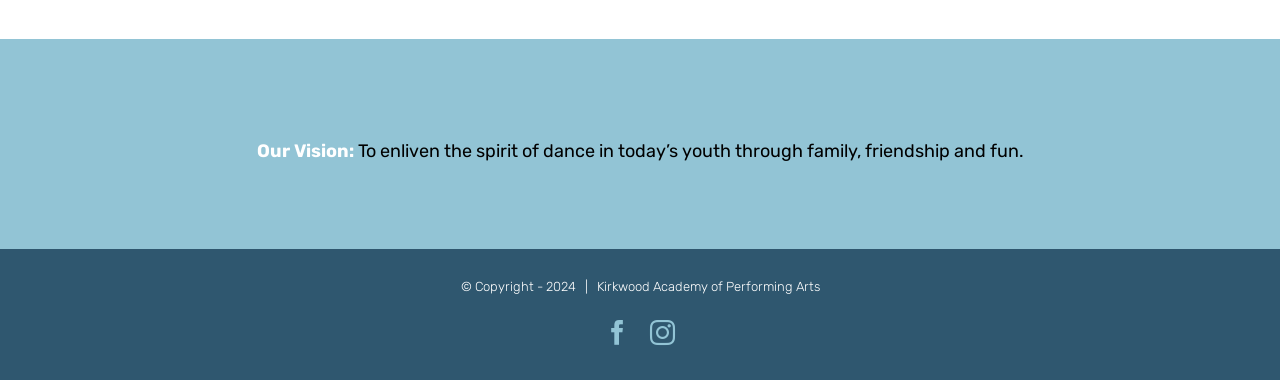Please reply with a single word or brief phrase to the question: 
Is the website related to education?

Yes